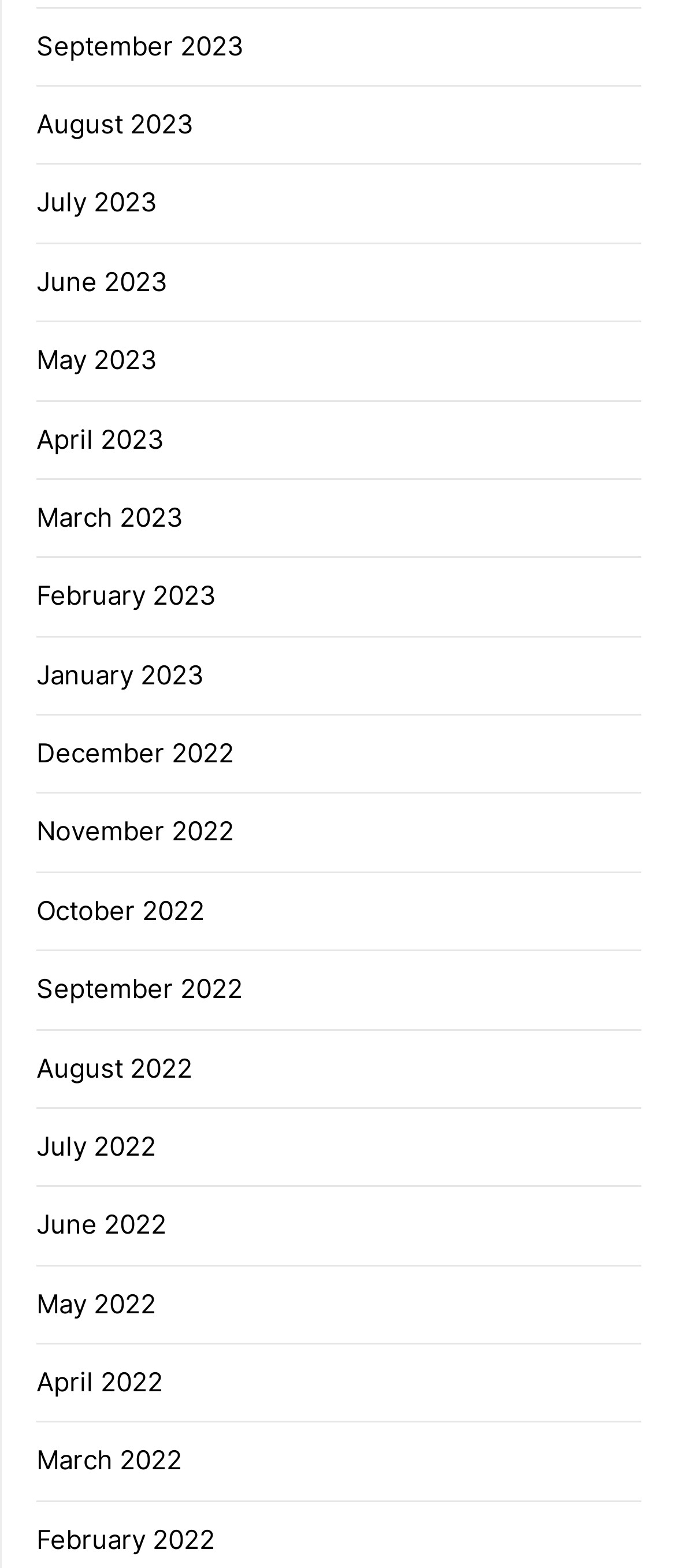Utilize the information from the image to answer the question in detail:
What is the position of the link 'June 2023'?

By analyzing the y1 and y2 coordinates of each link, I determined that the link 'June 2023' has a y1 value of 0.169, which places it fourth from the top in the list of links.